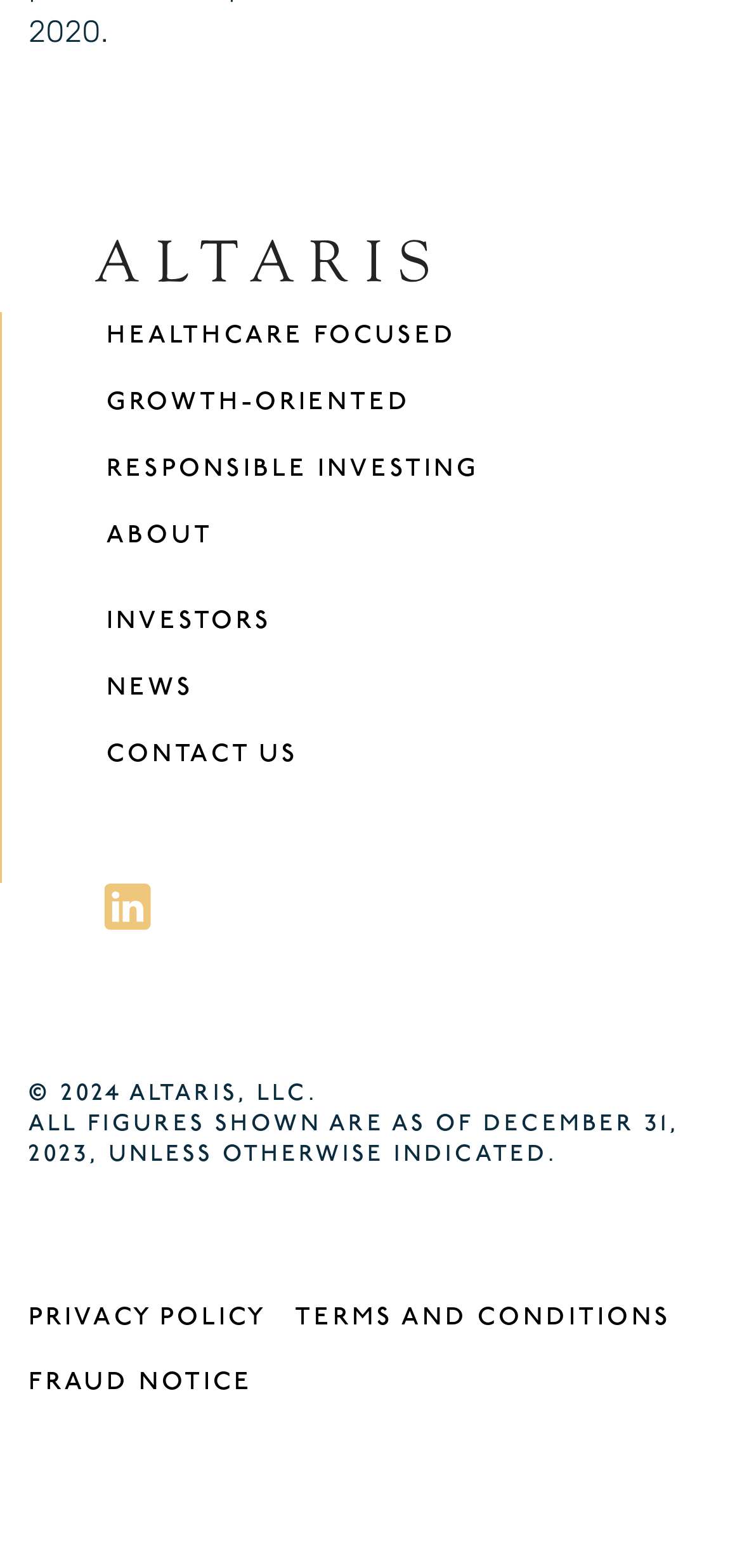What is the date mentioned in the disclaimer?
Please answer the question with a single word or phrase, referencing the image.

December 31, 2023